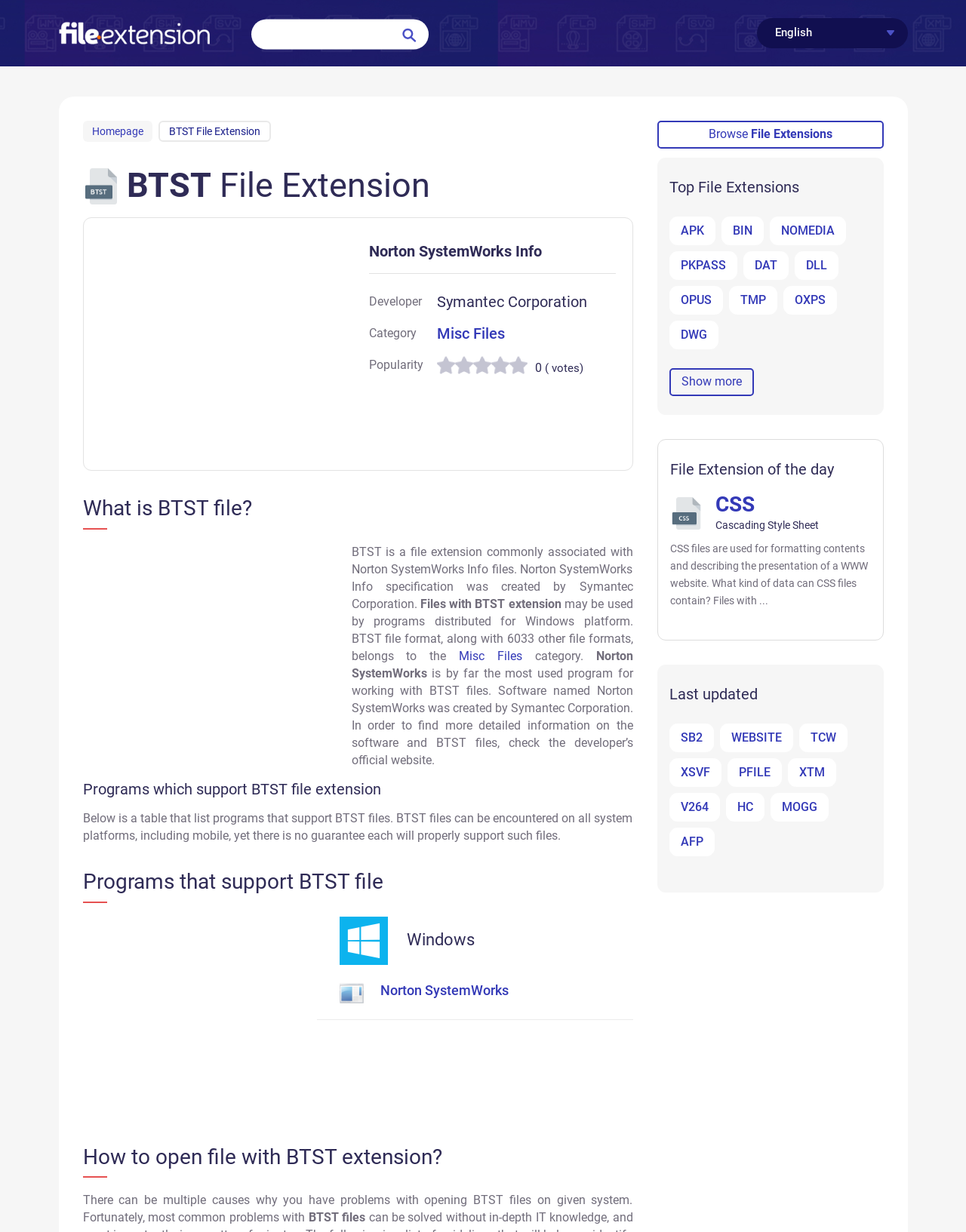How many votes does BTST file have?
Answer briefly with a single word or phrase based on the image.

0